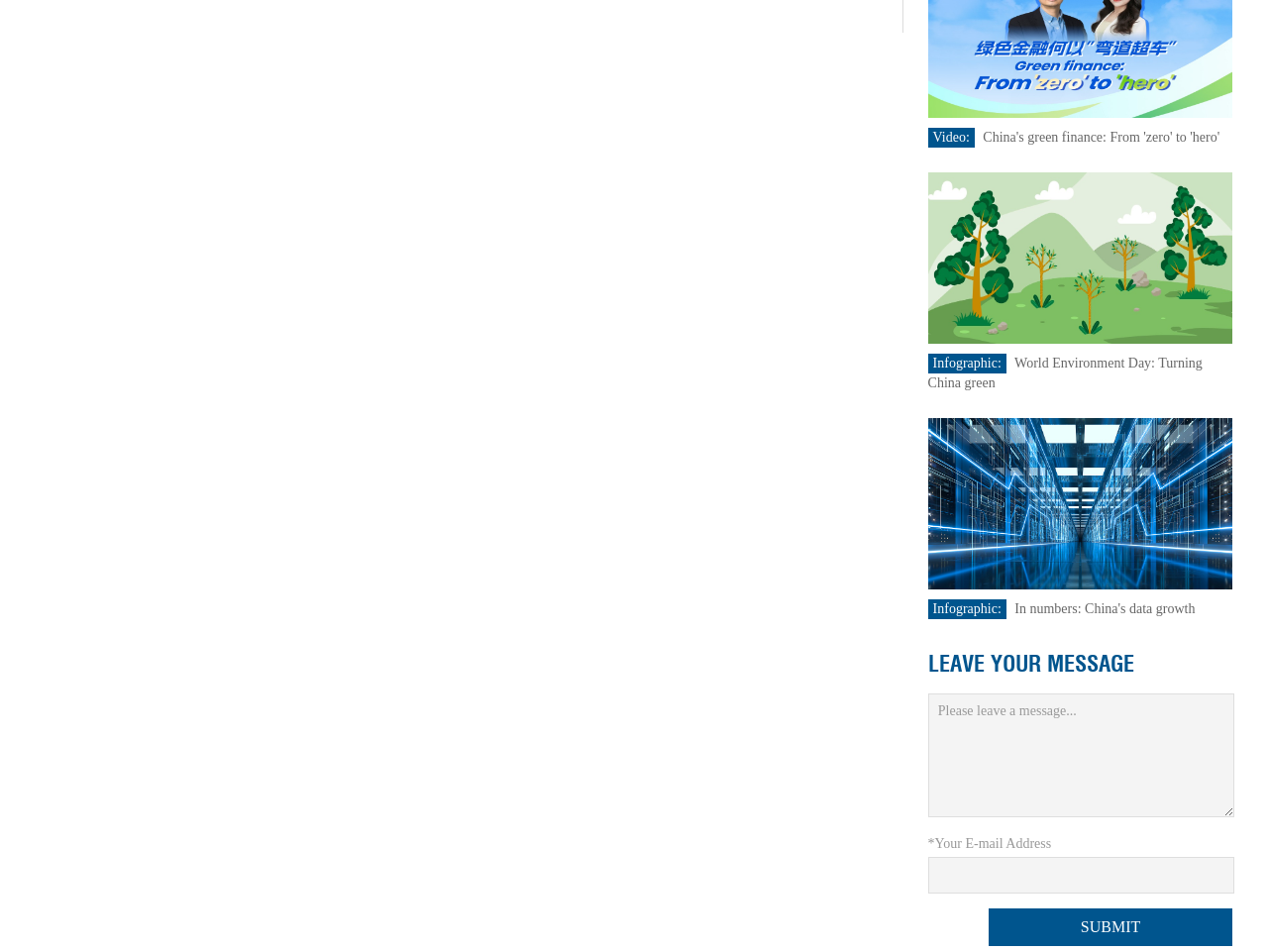Provide the bounding box coordinates of the area you need to click to execute the following instruction: "Watch the video".

[0.736, 0.136, 0.765, 0.152]